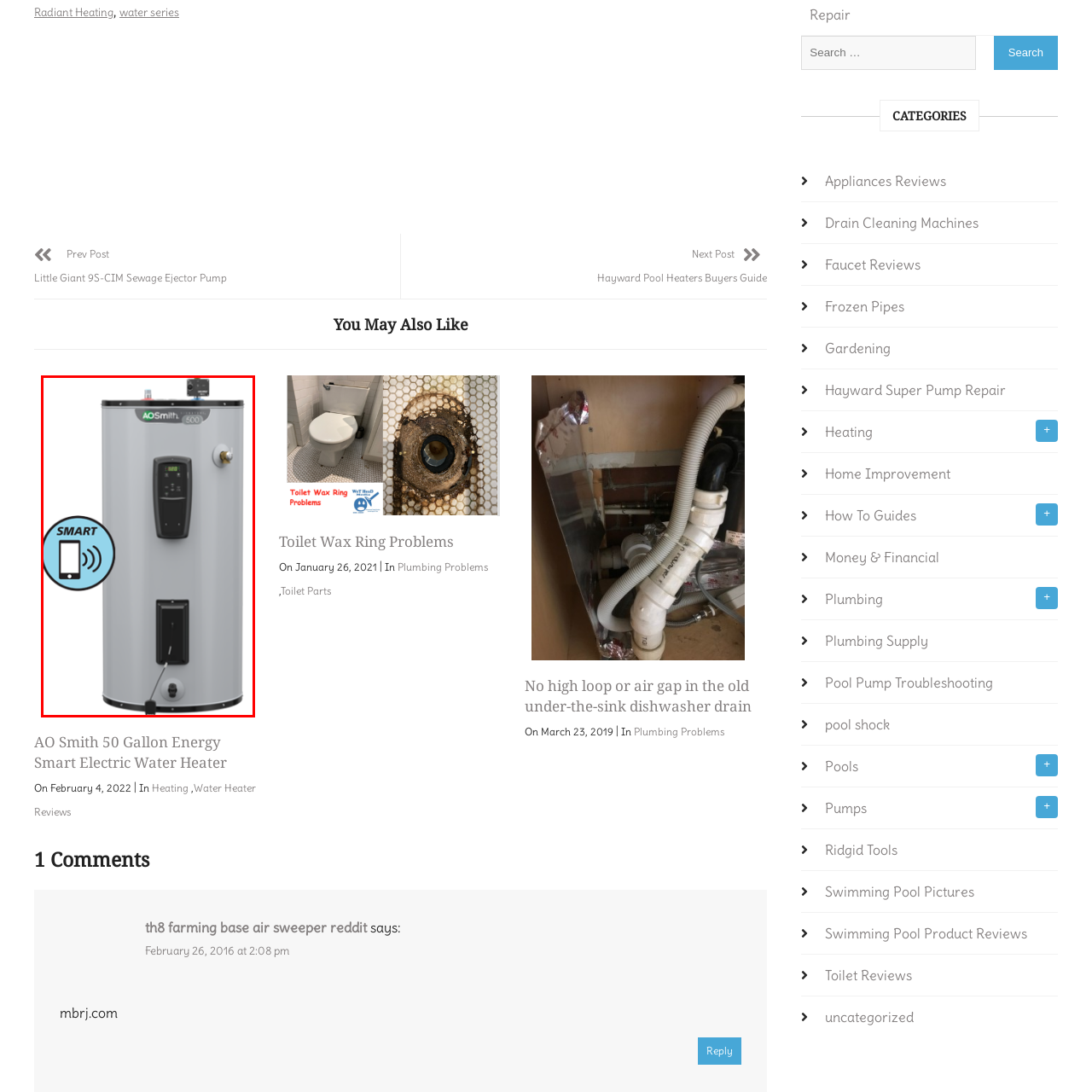Articulate a detailed description of the image enclosed by the red outline.

The image showcases the AO Smith 50 Gallon Energy Smart Electric Water Heater, a sleek and modern appliance designed for efficient home heating. The unit features a digital control panel prominently located on its front, allowing users to easily adjust settings and monitor performance. It is equipped with a smart technology icon, indicating its connectivity to mobile devices, enabling remote management and monitoring through a dedicated app. The water heater's exterior is a clean silver finish with a rounded design, providing both aesthetic appeal and functionality for residential use. This efficient appliance is ideal for households seeking reliable hot water solutions while optimizing energy consumption.